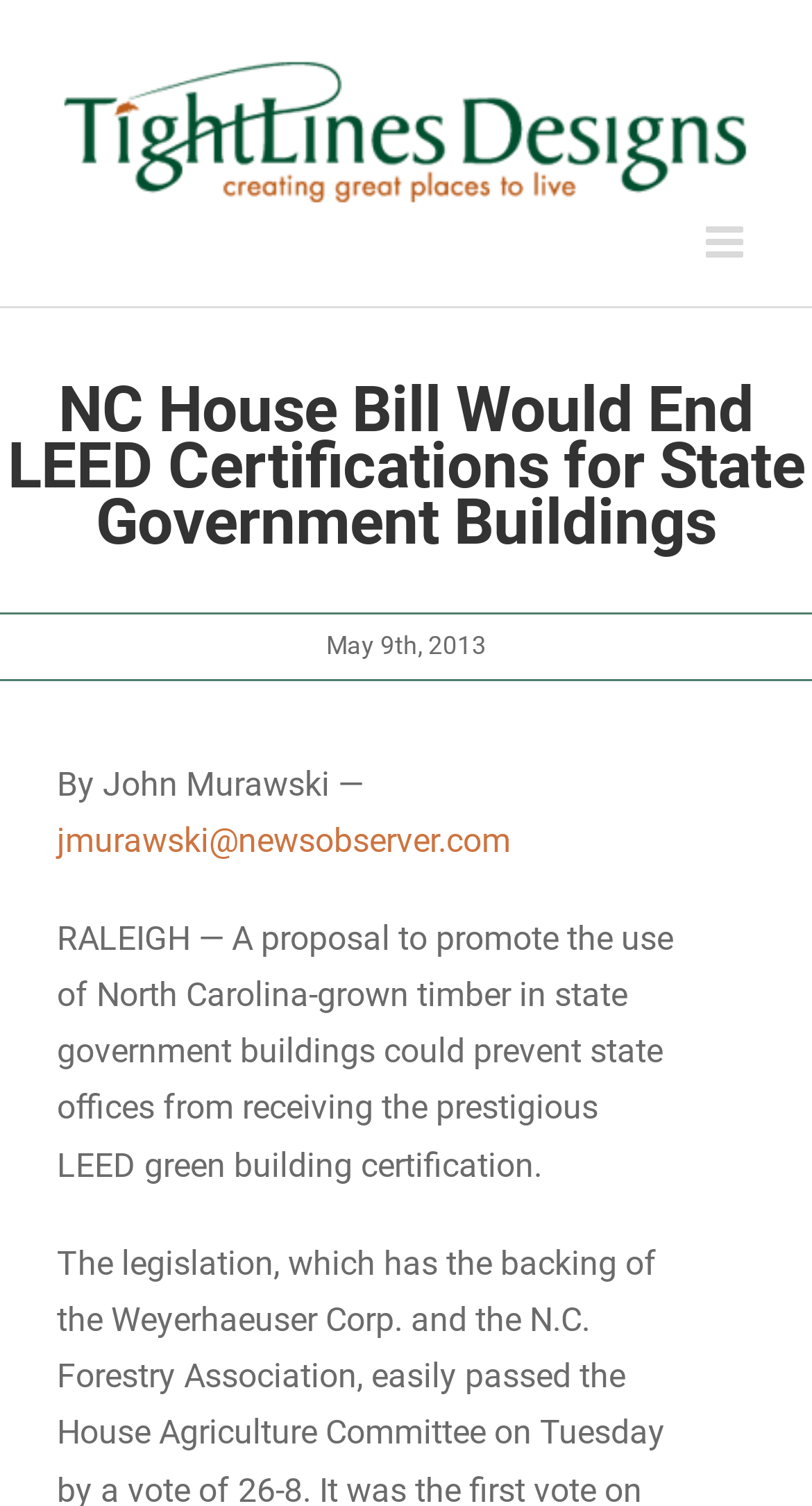Use a single word or phrase to answer the question: 
What could be prevented by the proposal?

LEED certification